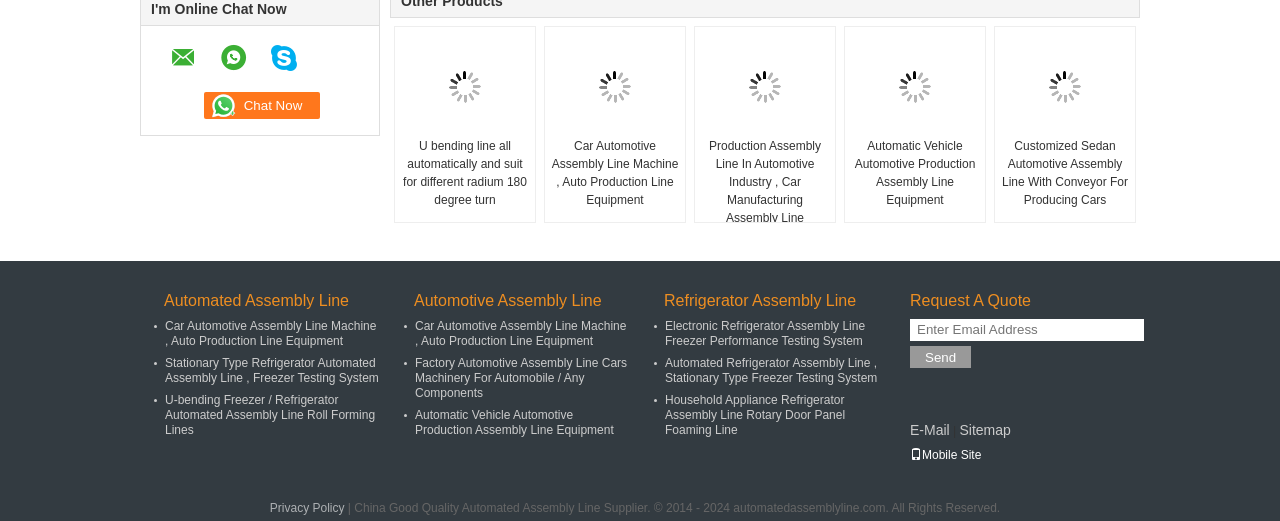What is the theme of the images on the page?
Based on the screenshot, provide a one-word or short-phrase response.

Automotive assembly lines